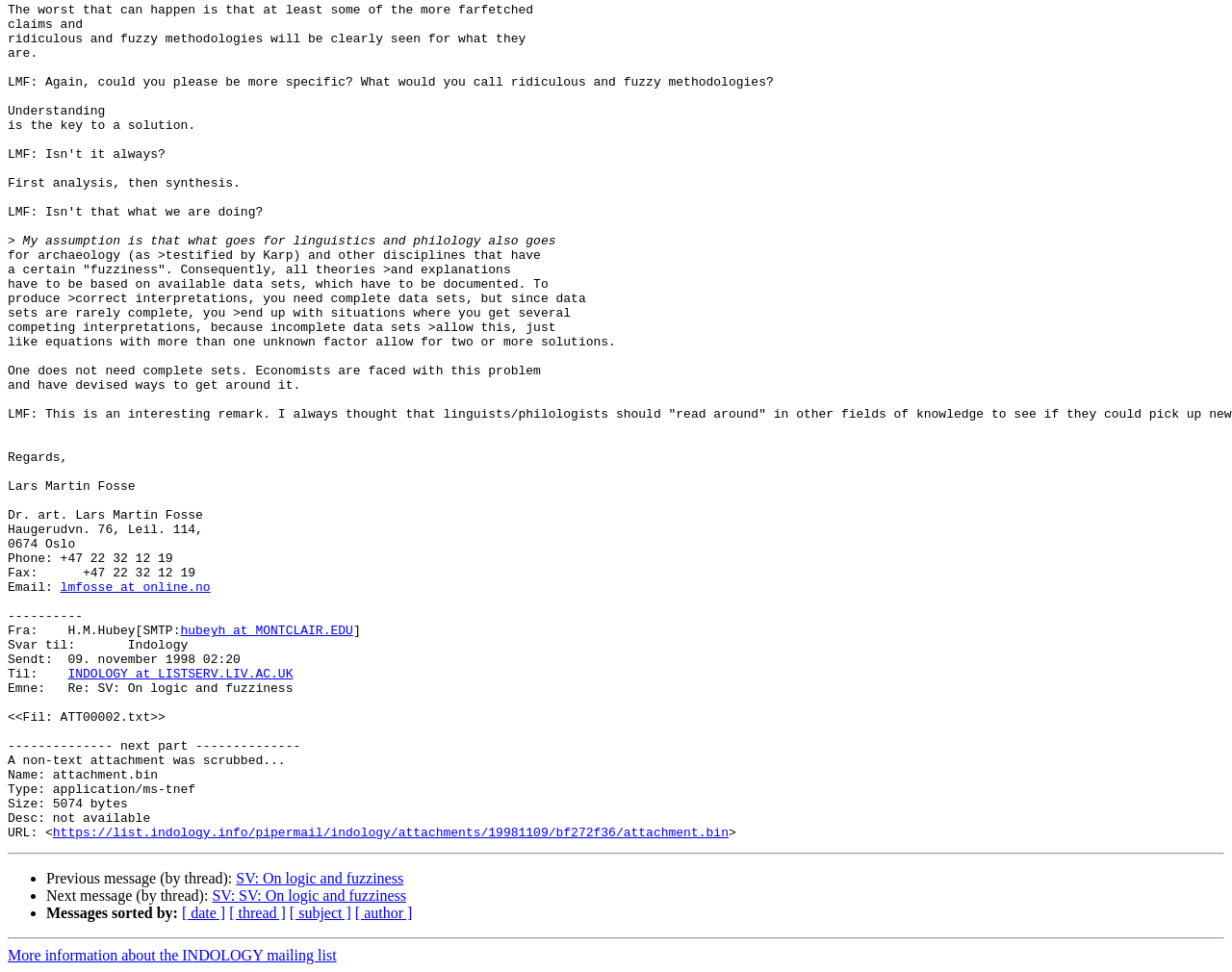Please identify the bounding box coordinates of the element's region that needs to be clicked to fulfill the following instruction: "Download attachment". The bounding box coordinates should consist of four float numbers between 0 and 1, i.e., [left, top, right, bottom].

[0.043, 0.85, 0.591, 0.865]